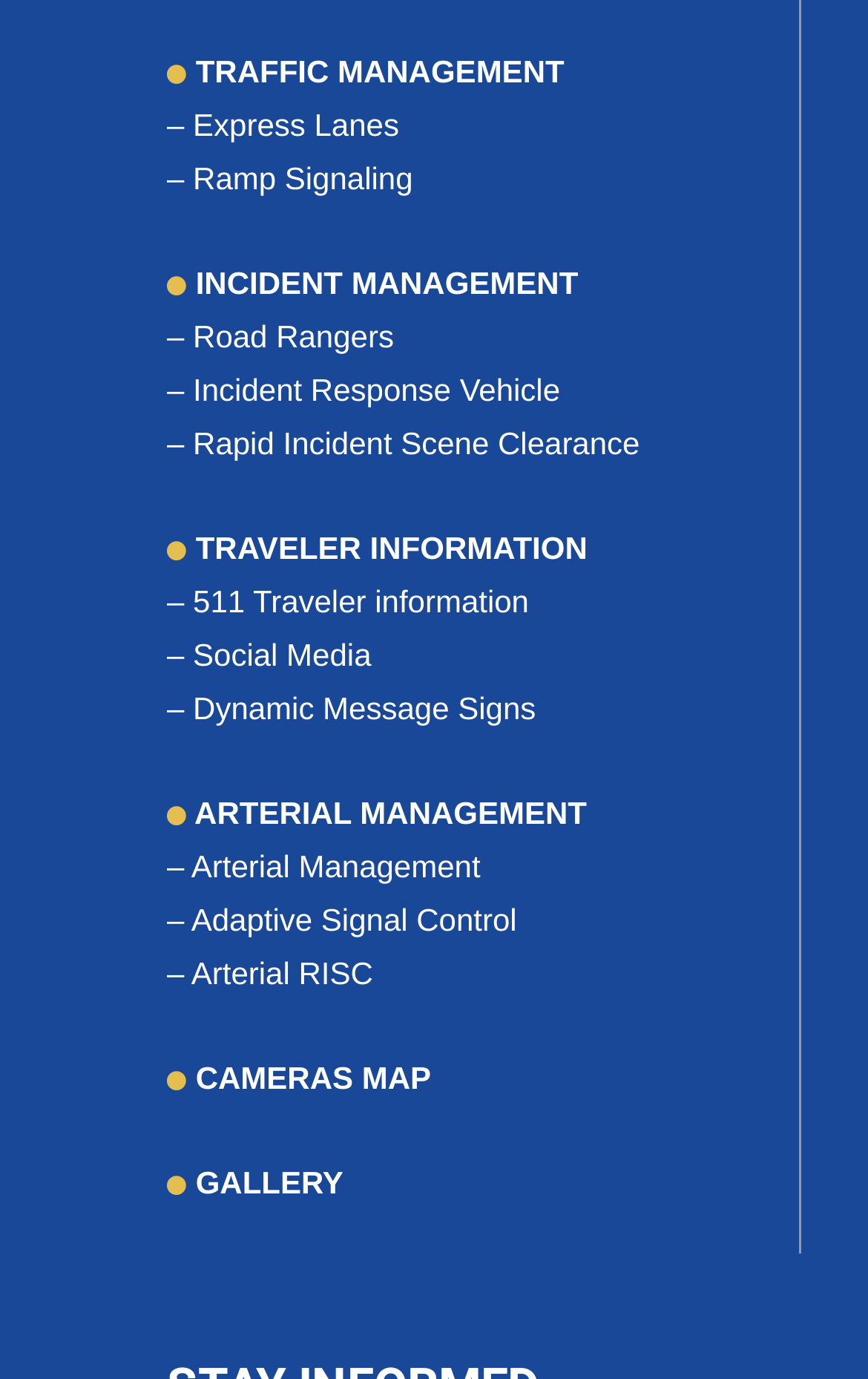Locate the bounding box coordinates of the element that should be clicked to fulfill the instruction: "Open CAMERAS MAP".

[0.215, 0.769, 0.497, 0.795]